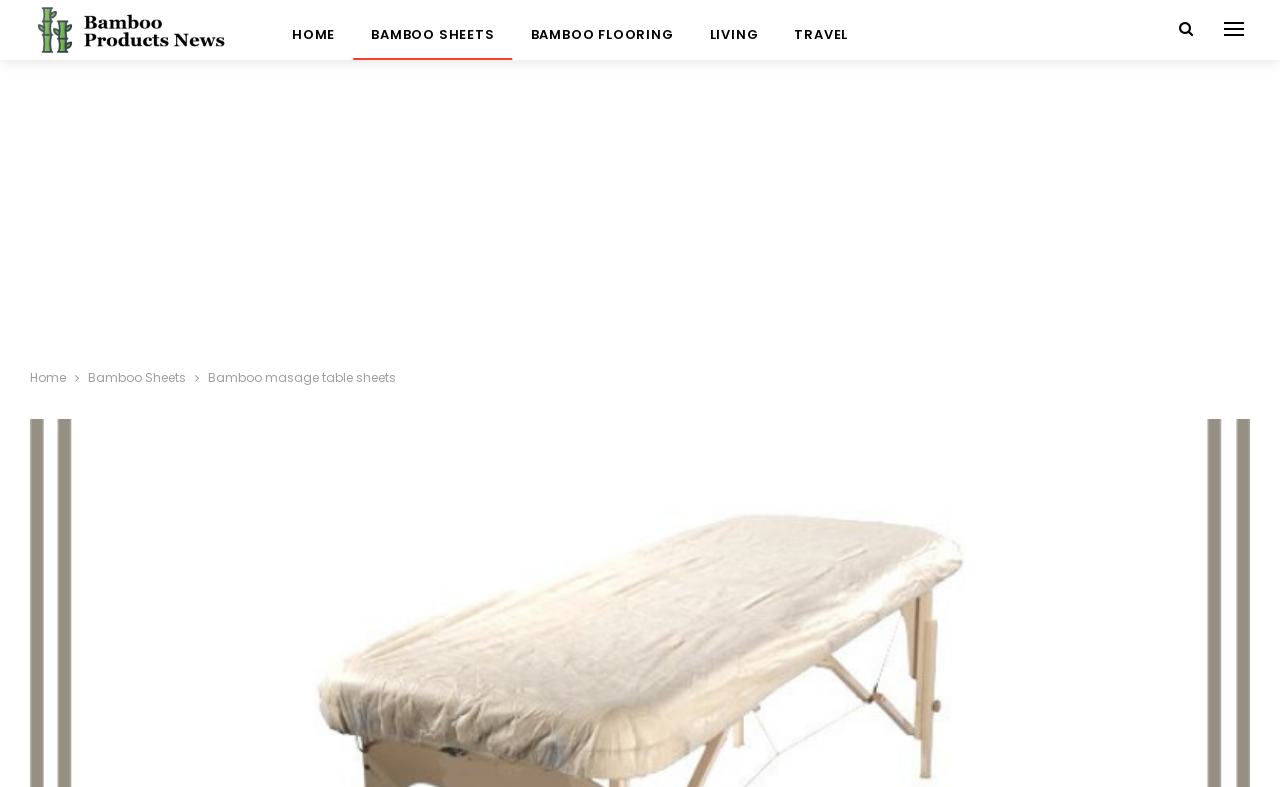How many main categories are available on this website?
Can you provide an in-depth and detailed response to the question?

There are five main categories available on this website, which are 'HOME', 'BAMBOO SHEETS', 'BAMBOO FLOORING', 'LIVING', and 'TRAVEL', as indicated by the links at the top of the page.